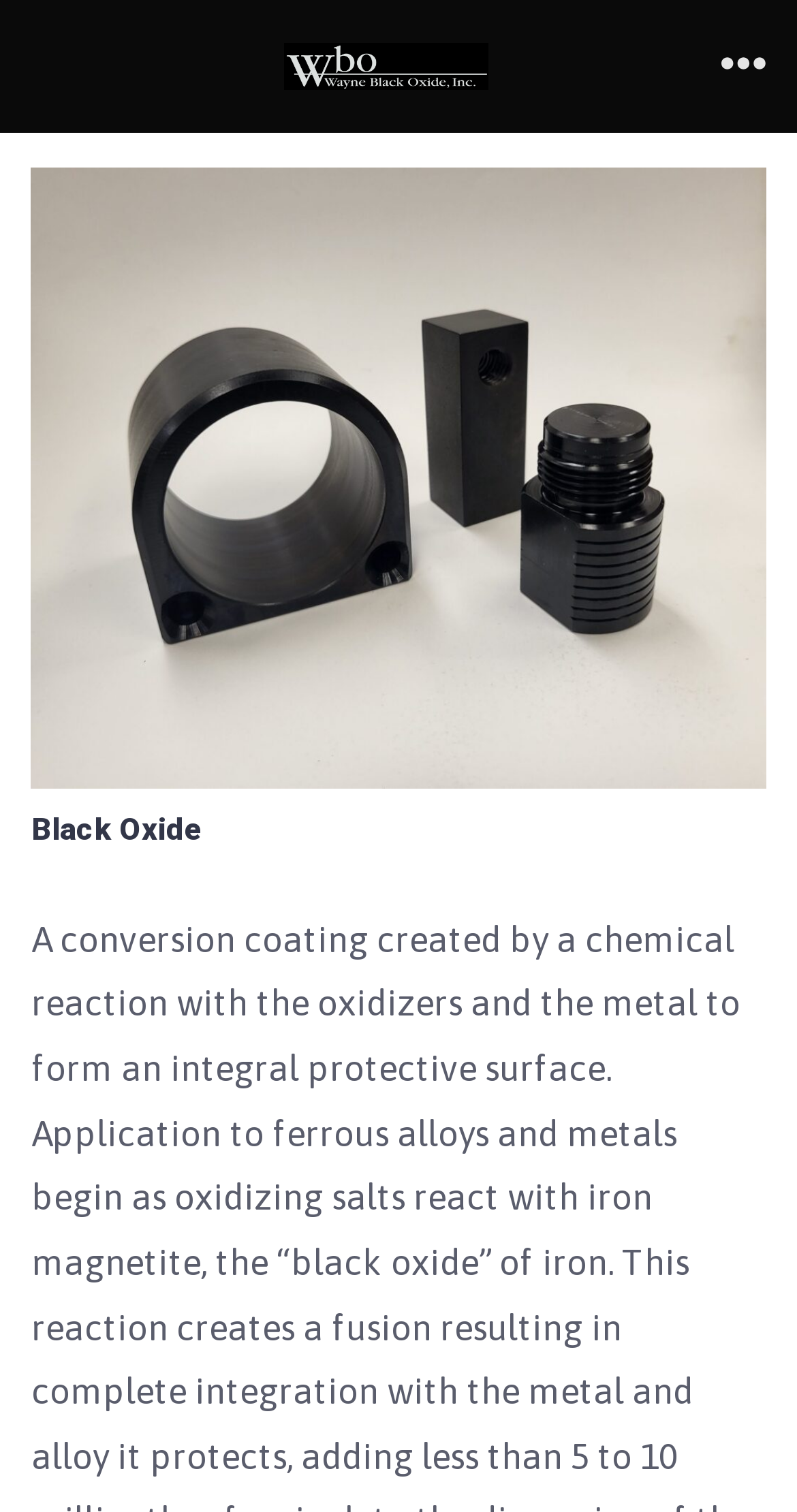Analyze the image and answer the question with as much detail as possible: 
What is the main category of services?

The main category of services can be inferred from the heading element 'Black Oxide' which is located below the navigation menu. This suggests that Black Oxide is a primary service offered by the company.